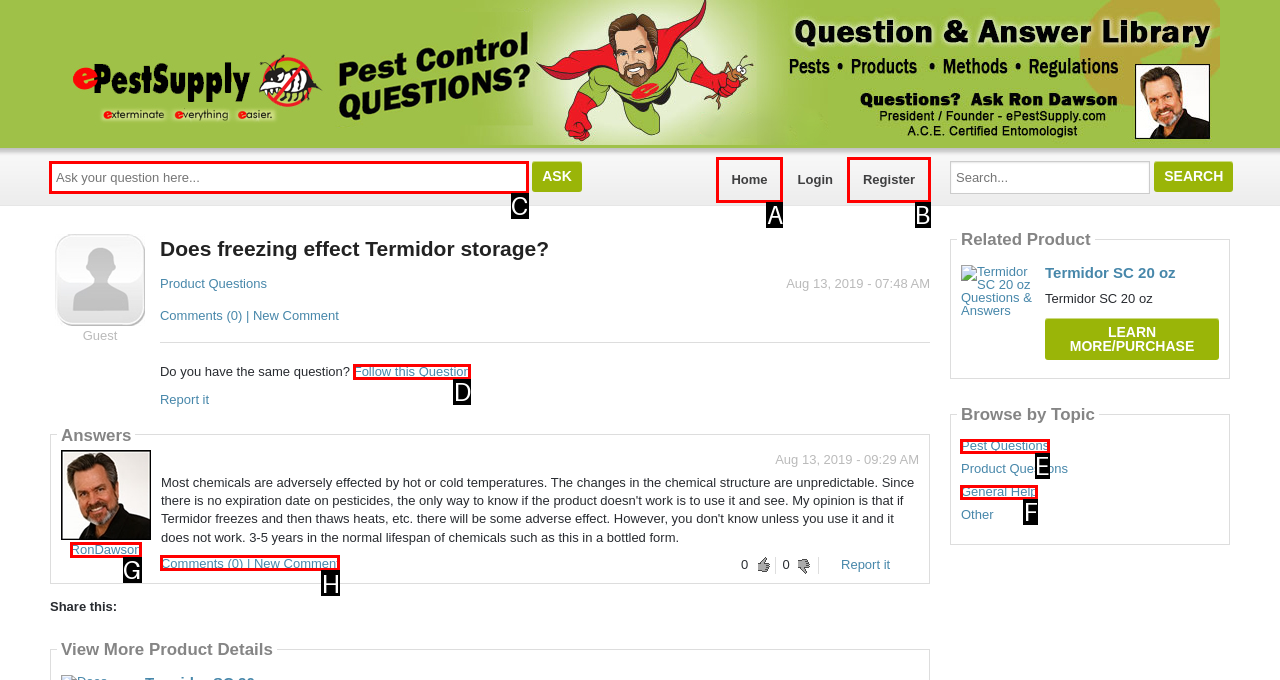What letter corresponds to the UI element described here: Theme Freesia
Reply with the letter from the options provided.

None